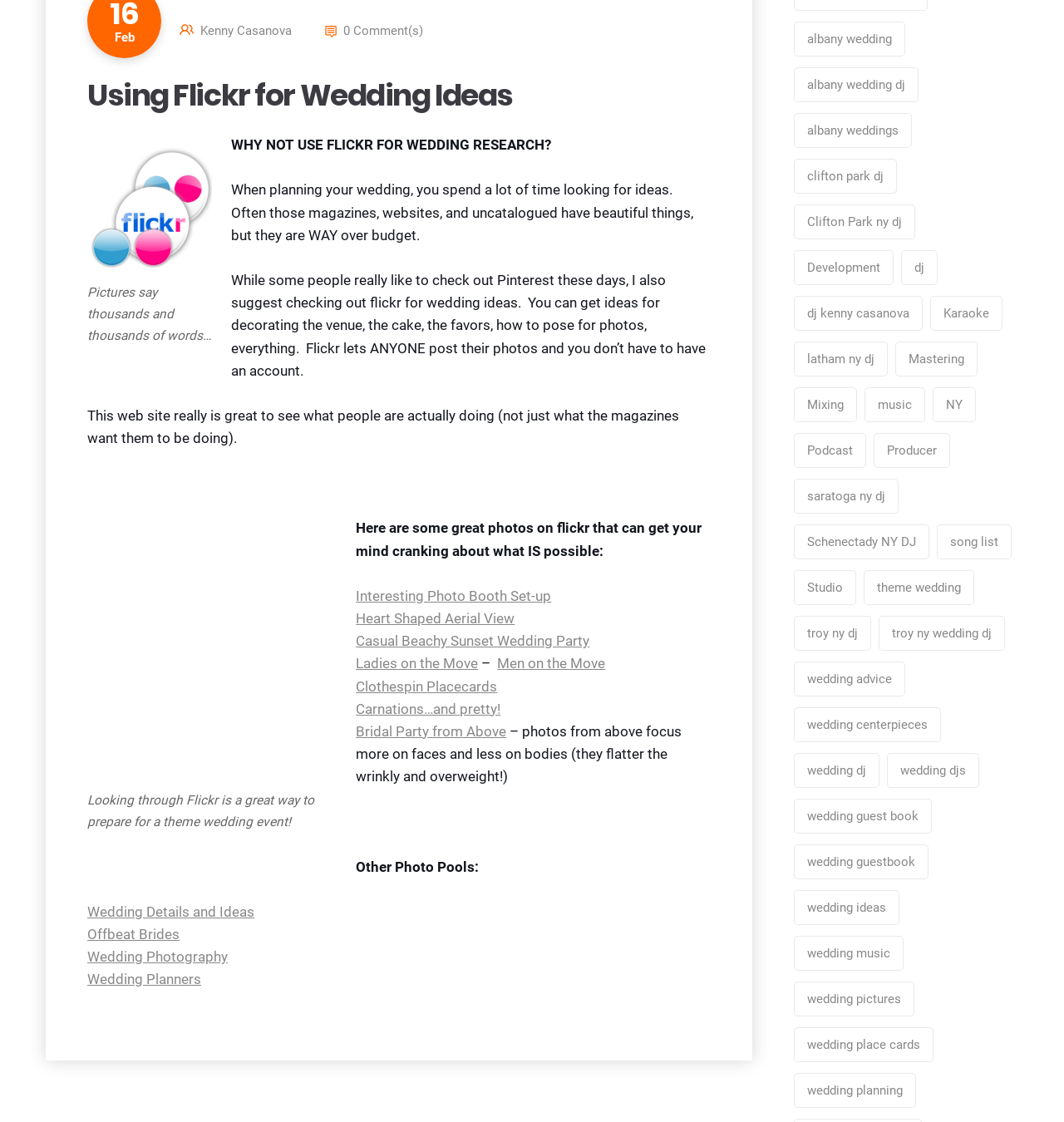Determine the bounding box coordinates of the clickable element to achieve the following action: 'Read about 'WHY NOT USE FLICKR FOR WEDDING RESEARCH?''. Provide the coordinates as four float values between 0 and 1, formatted as [left, top, right, bottom].

[0.217, 0.065, 0.518, 0.08]